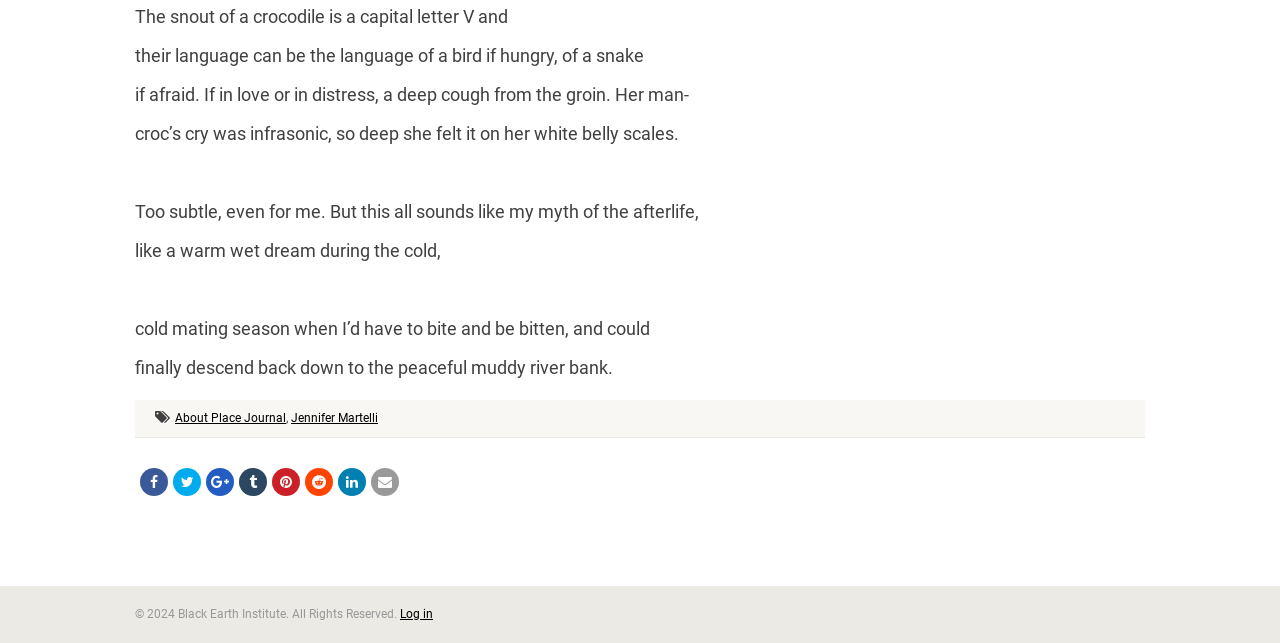Provide the bounding box coordinates of the area you need to click to execute the following instruction: "Click on the 'About Us' link".

None